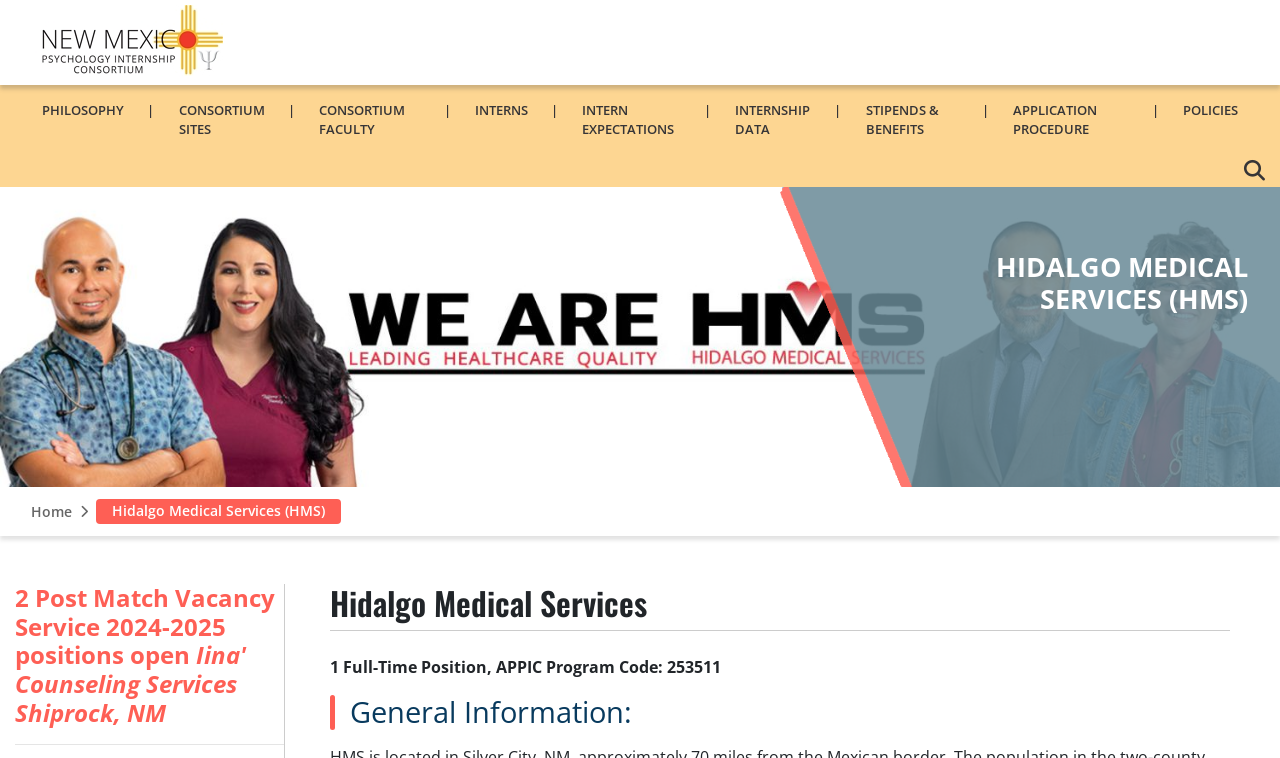Determine the bounding box coordinates of the UI element described below. Use the format (top-left x, top-left y, bottom-right x, bottom-right y) with floating point numbers between 0 and 1: Internship Data

[0.553, 0.112, 0.655, 0.205]